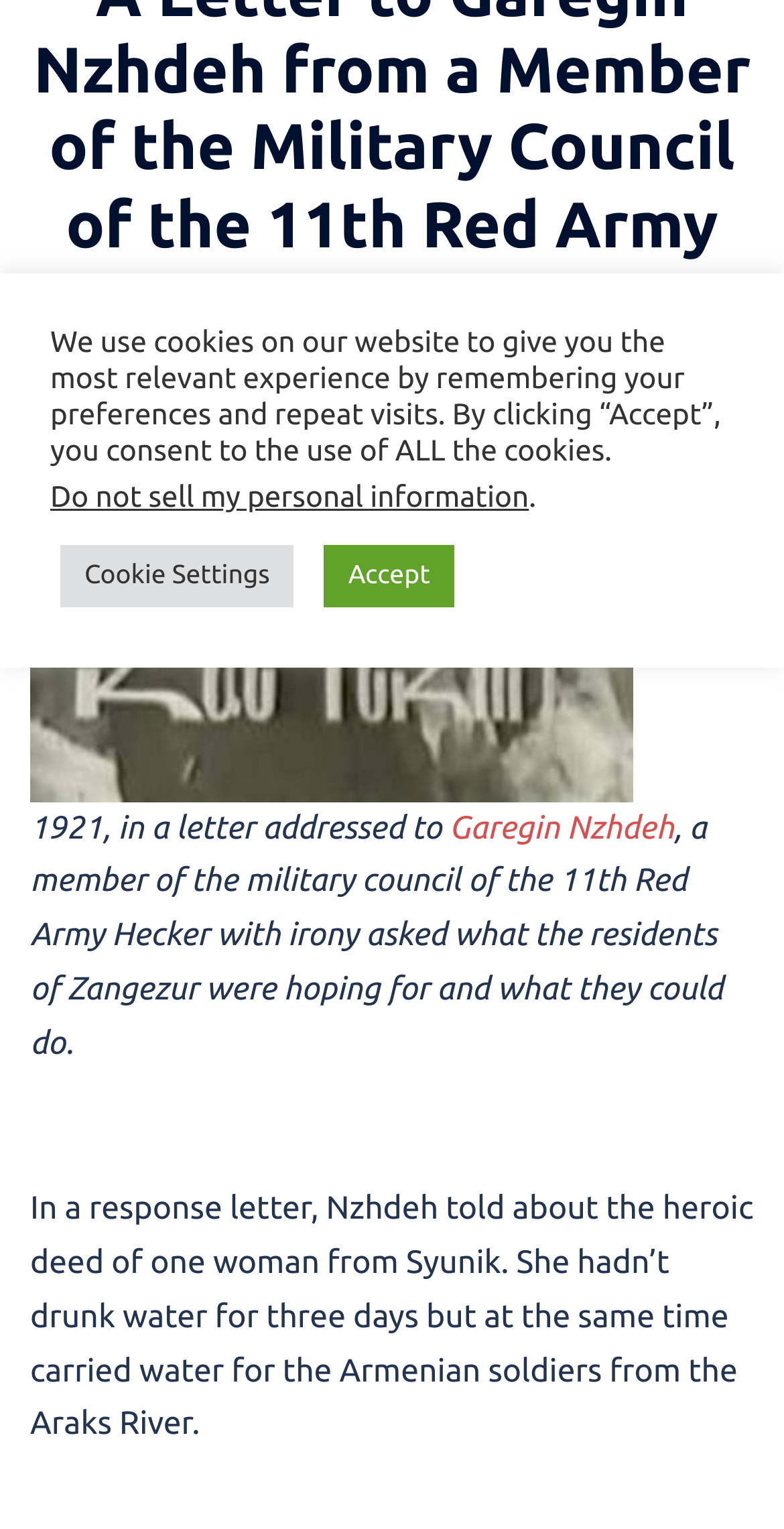Identify the coordinates of the bounding box for the element described below: "Garegin Nzhdeh". Return the coordinates as four float numbers between 0 and 1: [left, top, right, bottom].

[0.573, 0.529, 0.86, 0.553]